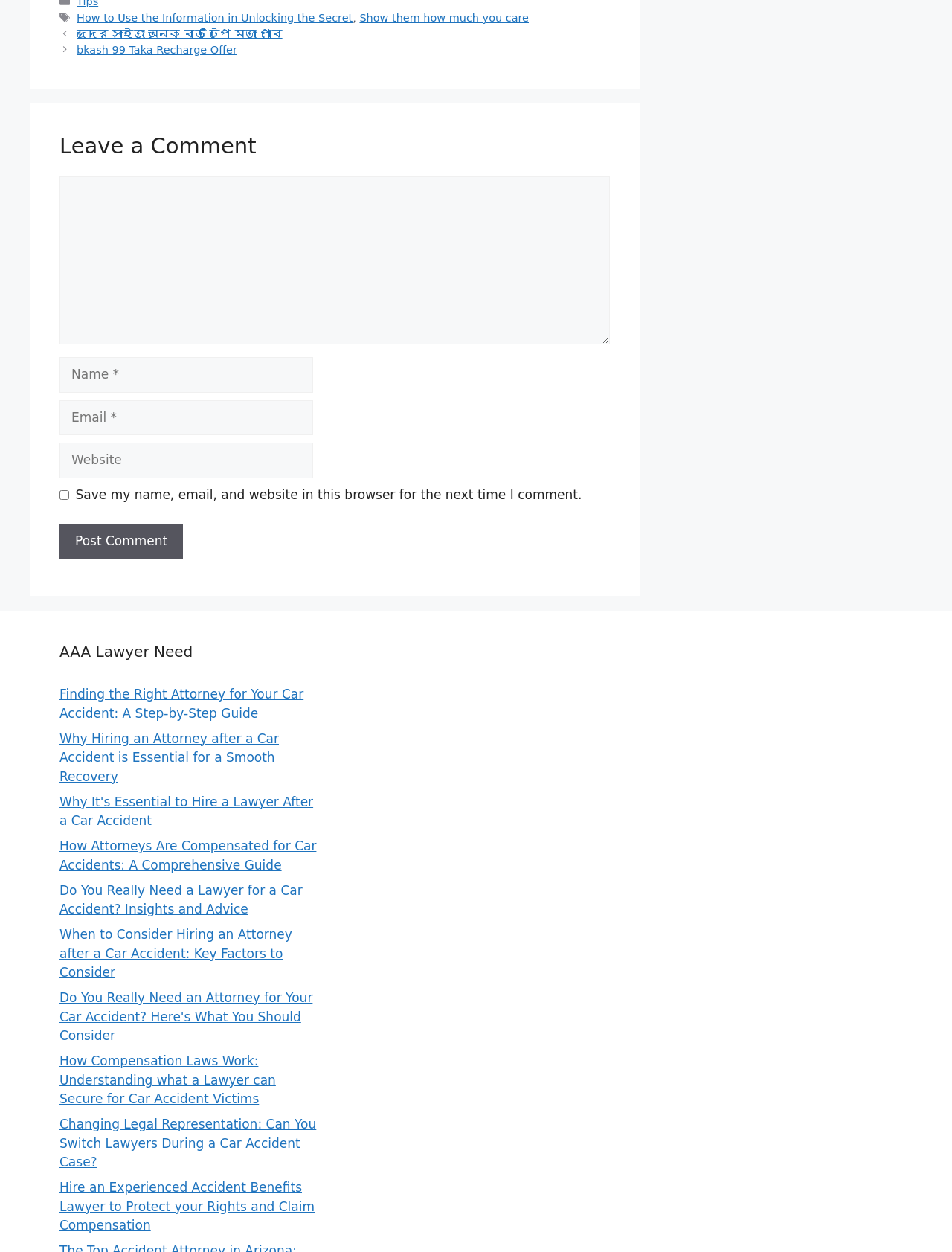Please provide a one-word or phrase answer to the question: 
What is the purpose of the checkbox?

Save my name, email, and website